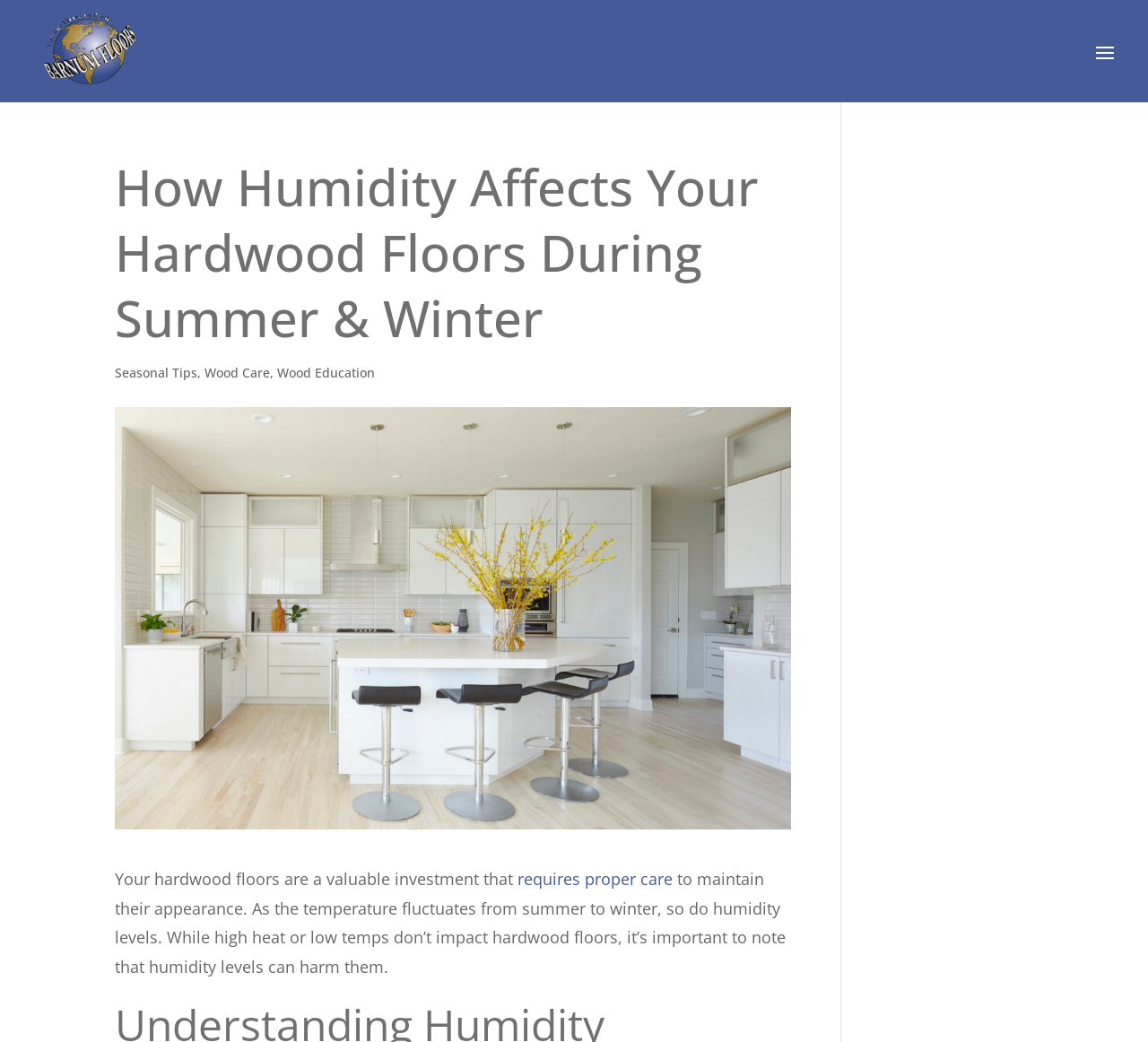What is required to maintain the appearance of hardwood floors?
Refer to the image and give a detailed answer to the query.

I read the text on the webpage and found a sentence that states 'Your hardwood floors are a valuable investment that requires proper care to maintain their appearance.' This suggests that proper care is necessary to keep hardwood floors looking their best.